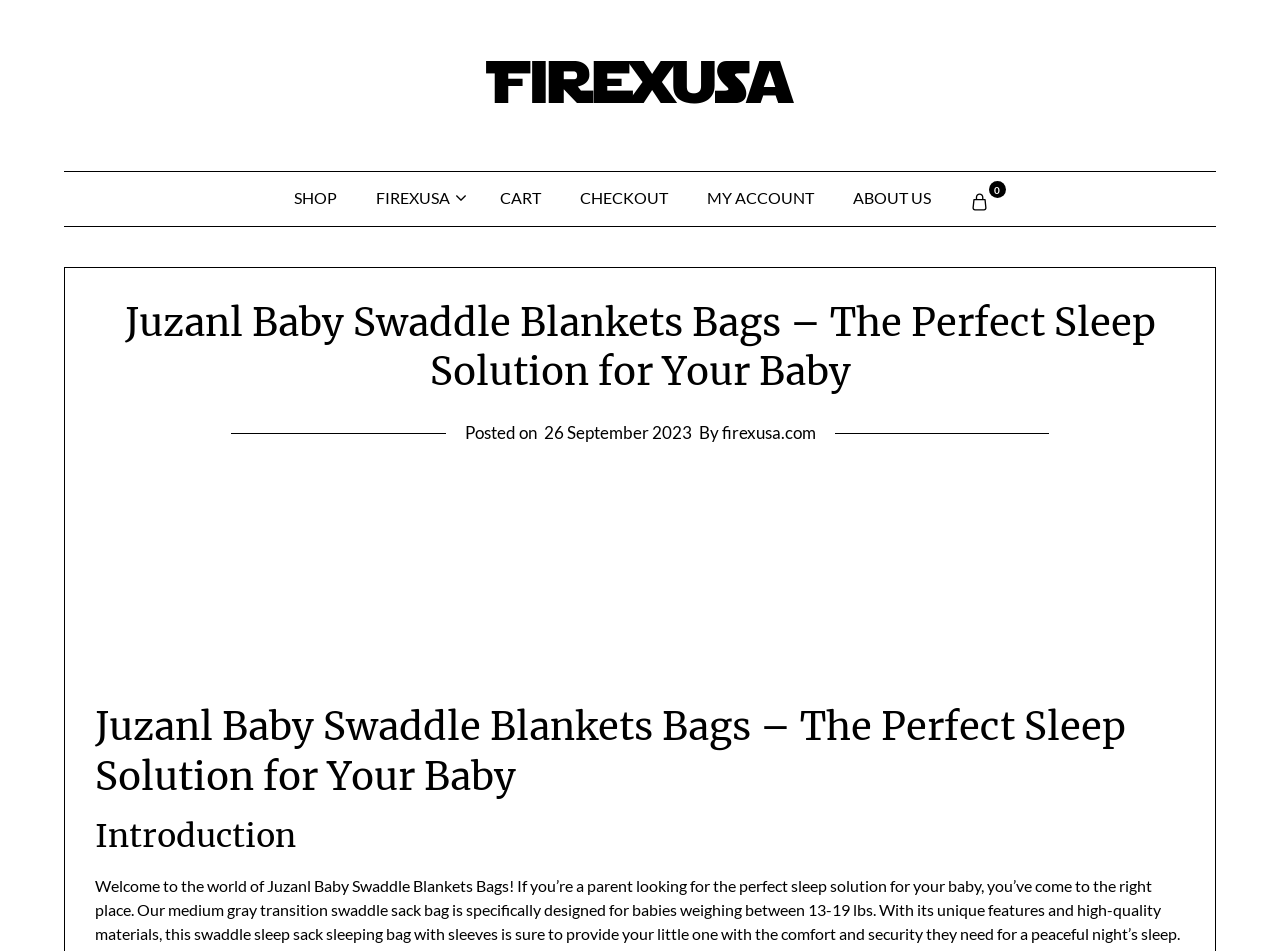Please identify the bounding box coordinates of the region to click in order to complete the given instruction: "go to shop". The coordinates should be four float numbers between 0 and 1, i.e., [left, top, right, bottom].

[0.214, 0.18, 0.279, 0.237]